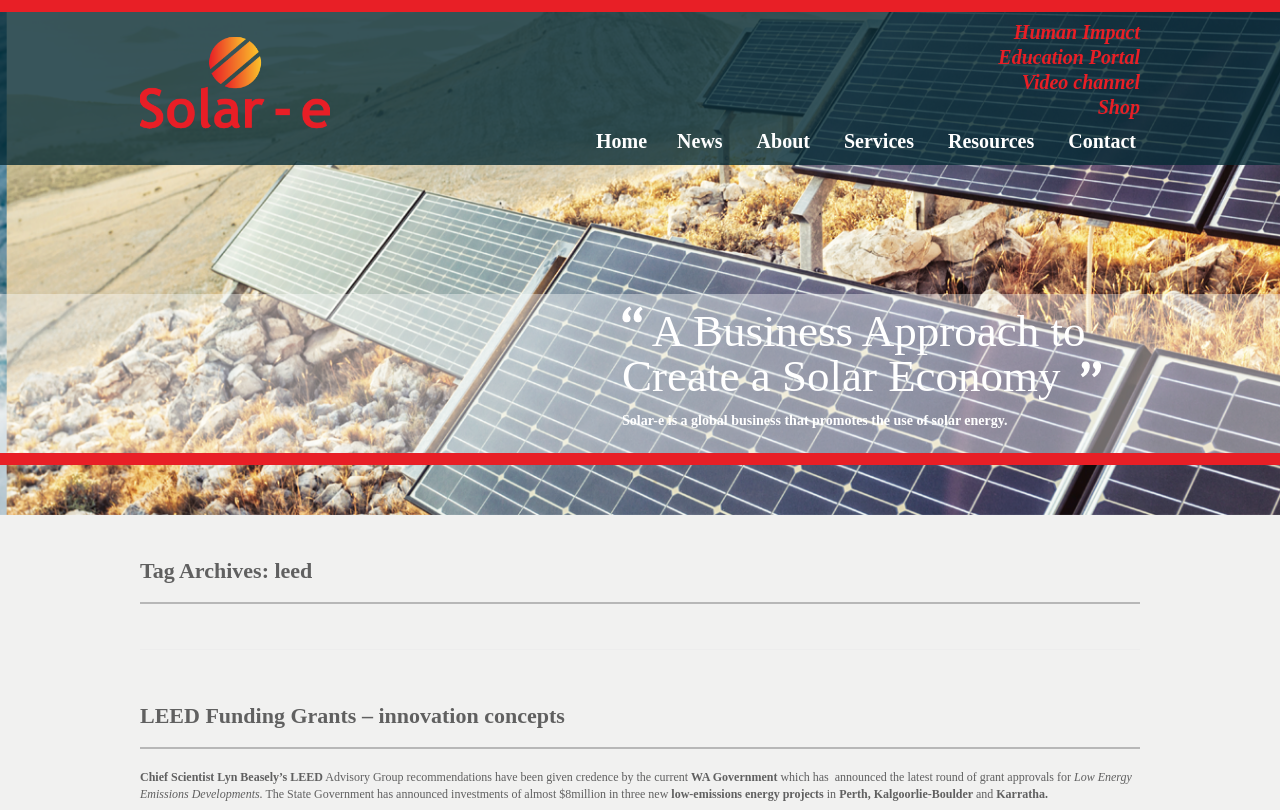Explain in detail what you observe on this webpage.

The webpage is about LEED (Low Energy Emissions Developments) and solar energy. At the top, there is a logo image and a link to "Solar – E" on the left, and a row of links to "Human Impact", "Education Portal", "Video channel", and "Shop" on the right. Below this row, there is a navigation menu with links to "Home", "News", "About", "Services", "Resources", and "Contact".

On the main content area, there is a large image and a heading that reads "A Business Approach to Create a Solar Economy". Below this, there is a paragraph of text that describes Solar-e as a global business that promotes the use of solar energy.

To the right of the main content area, there is a banner region that contains a slideshow with navigation links to move to the previous and next slides.

Below the banner region, there is a section with a heading that reads "Tag Archives: leed". This section contains a series of articles or news items related to LEED, with headings and short summaries of each article. The articles appear to be about LEED funding grants, innovation concepts, and low-emissions energy projects in Western Australia.